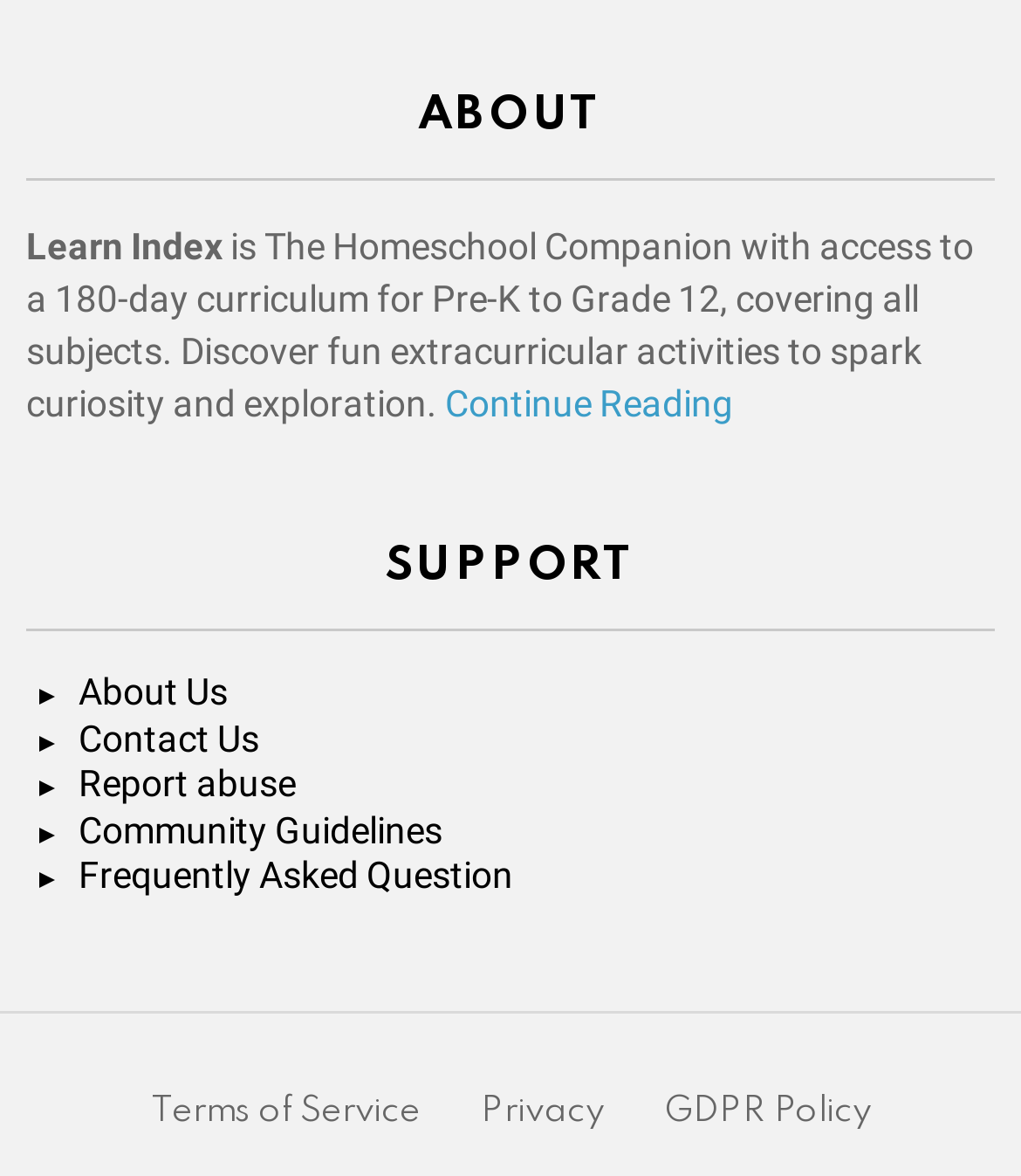Locate the bounding box coordinates of the item that should be clicked to fulfill the instruction: "Learn about support options".

[0.026, 0.46, 0.974, 0.538]